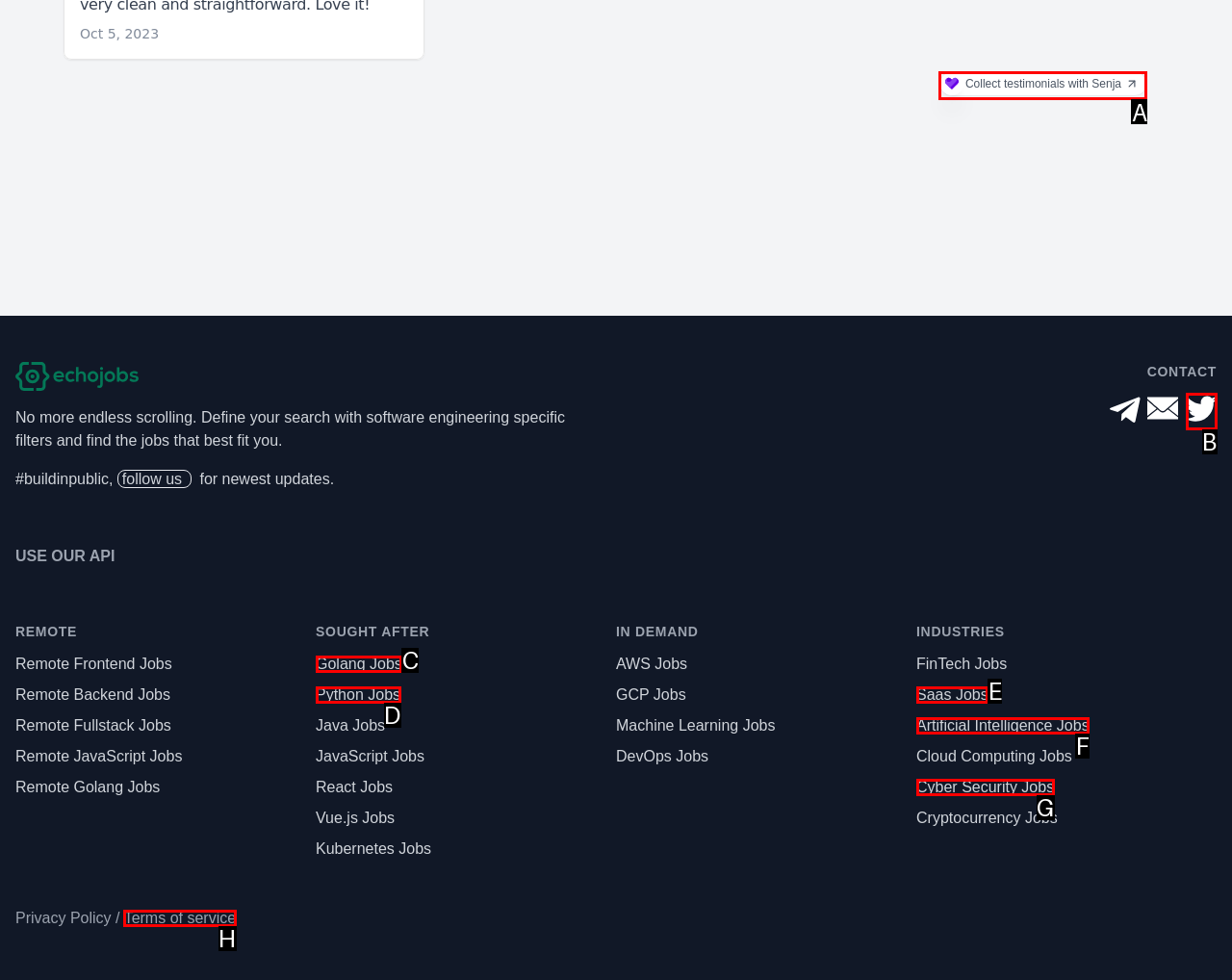Which HTML element should be clicked to complete the following task: Click on Place Order?
Answer with the letter corresponding to the correct choice.

None